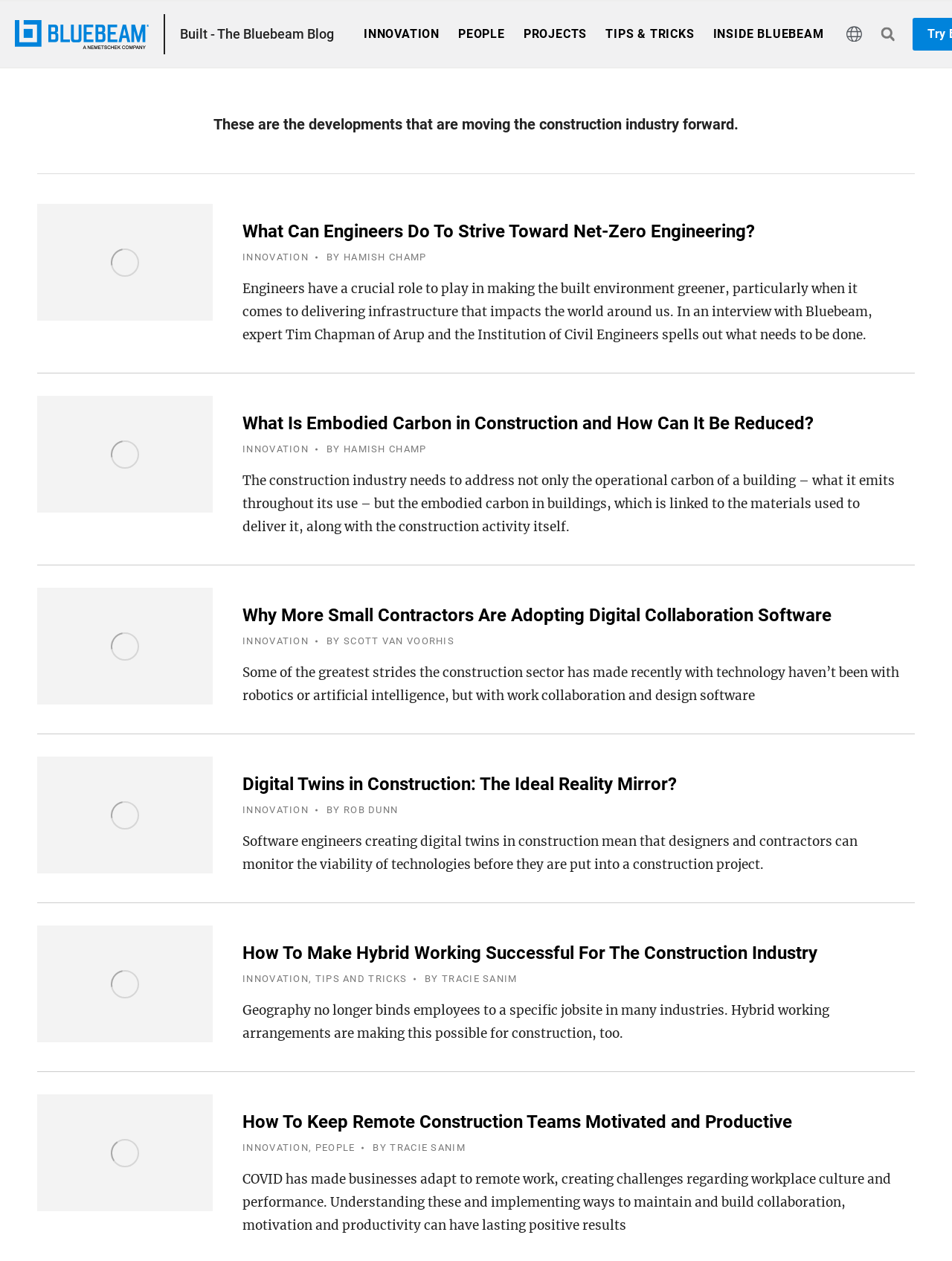Identify the bounding box coordinates necessary to click and complete the given instruction: "Click on the link to learn about Embodied Carbon in Construction".

[0.039, 0.314, 0.223, 0.407]